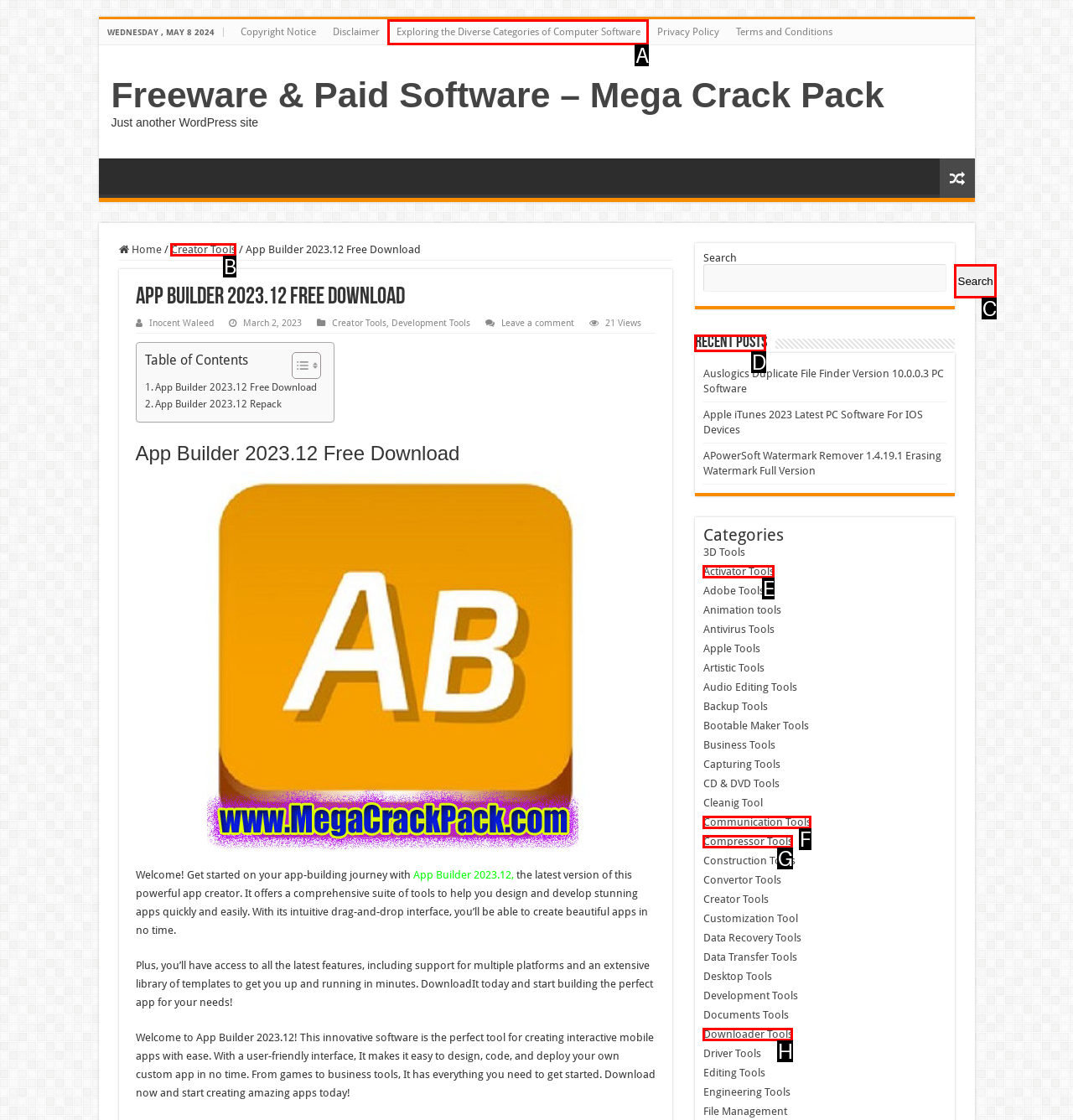Identify the letter of the UI element you need to select to accomplish the task: Read the 'Recent Posts'.
Respond with the option's letter from the given choices directly.

D